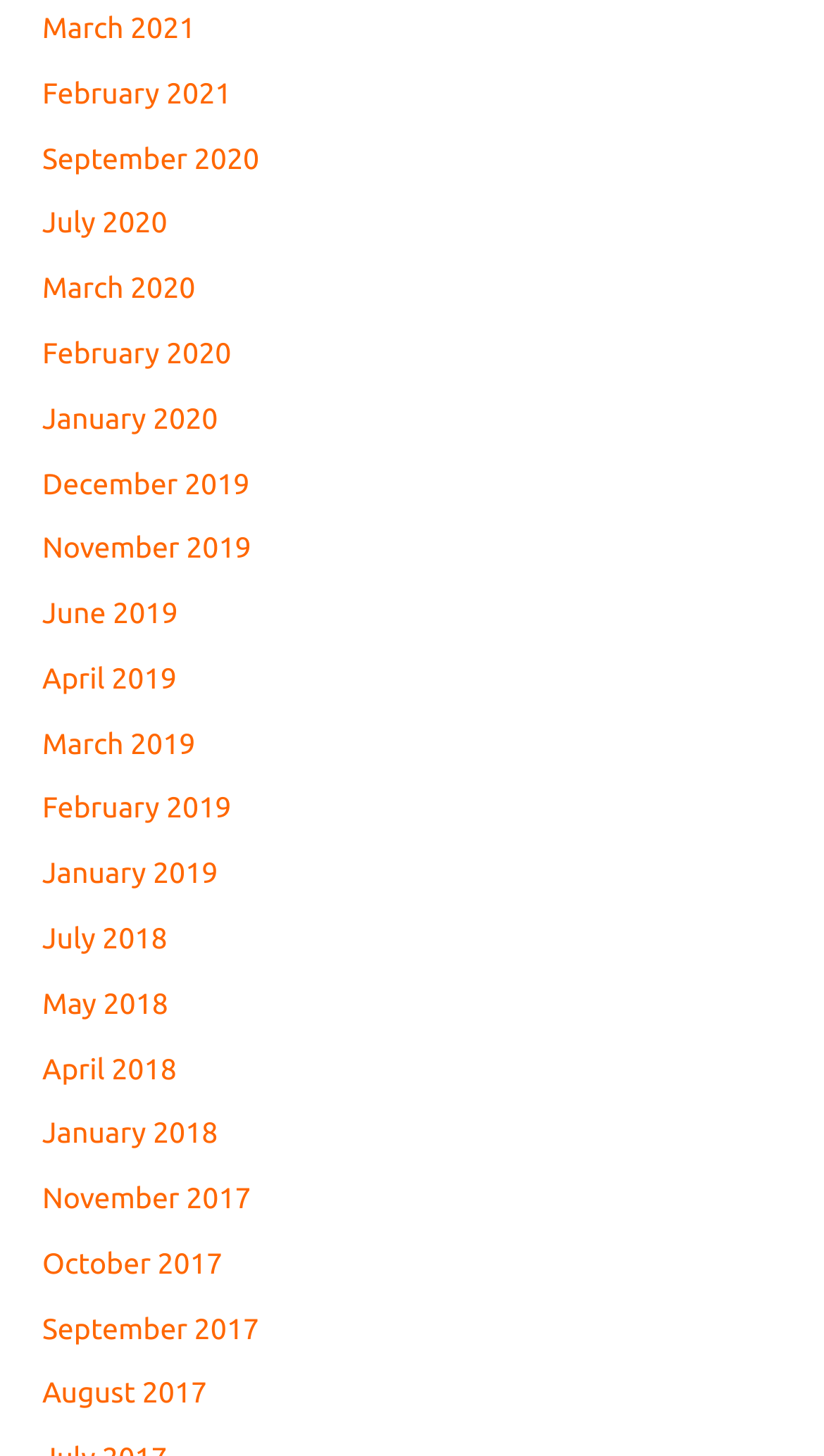Identify the bounding box of the HTML element described here: "February 2019". Provide the coordinates as four float numbers between 0 and 1: [left, top, right, bottom].

[0.051, 0.543, 0.281, 0.566]